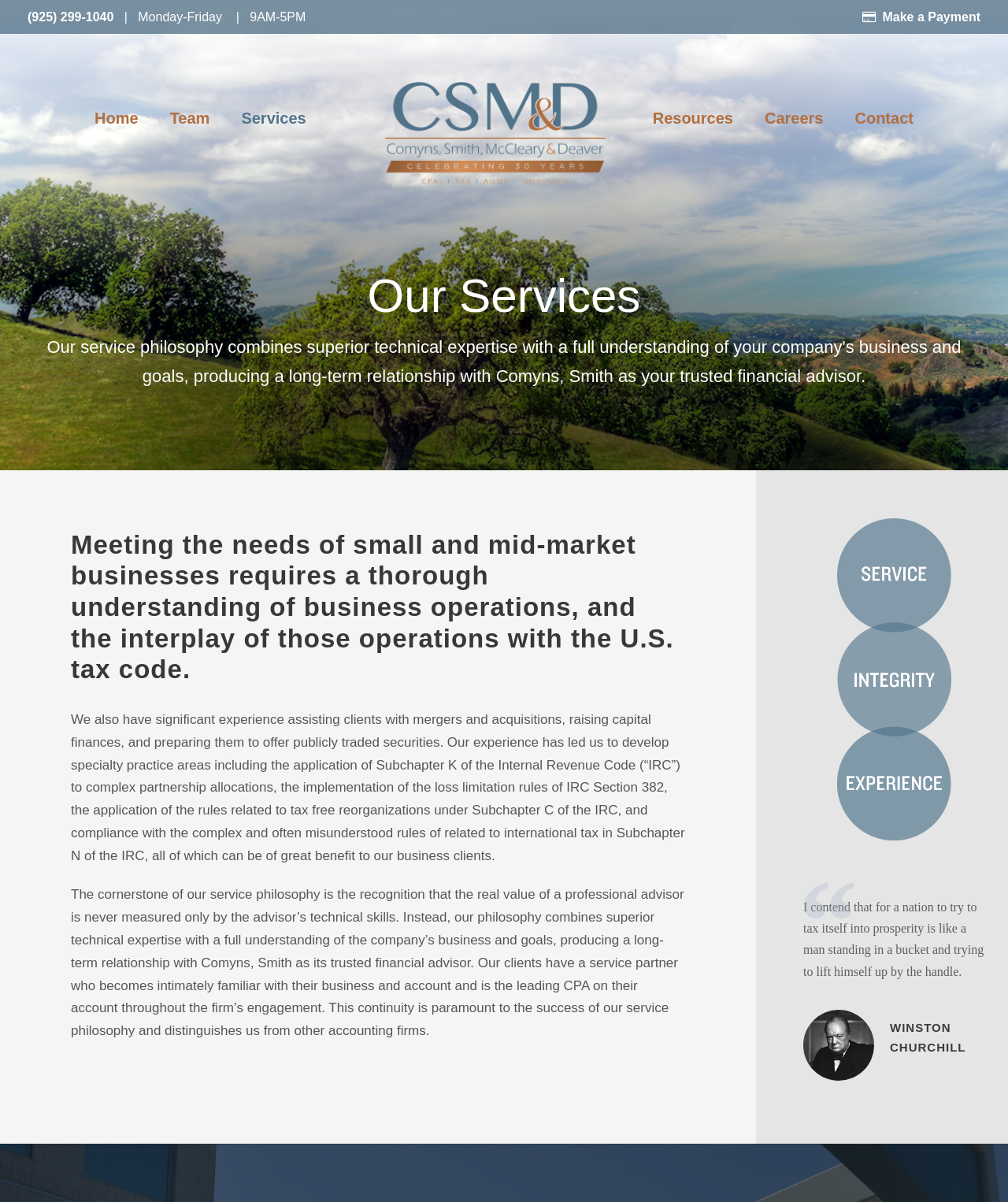Please determine the bounding box coordinates of the element to click in order to execute the following instruction: "Contact CSM&D". The coordinates should be four float numbers between 0 and 1, specified as [left, top, right, bottom].

[0.543, 0.725, 0.629, 0.736]